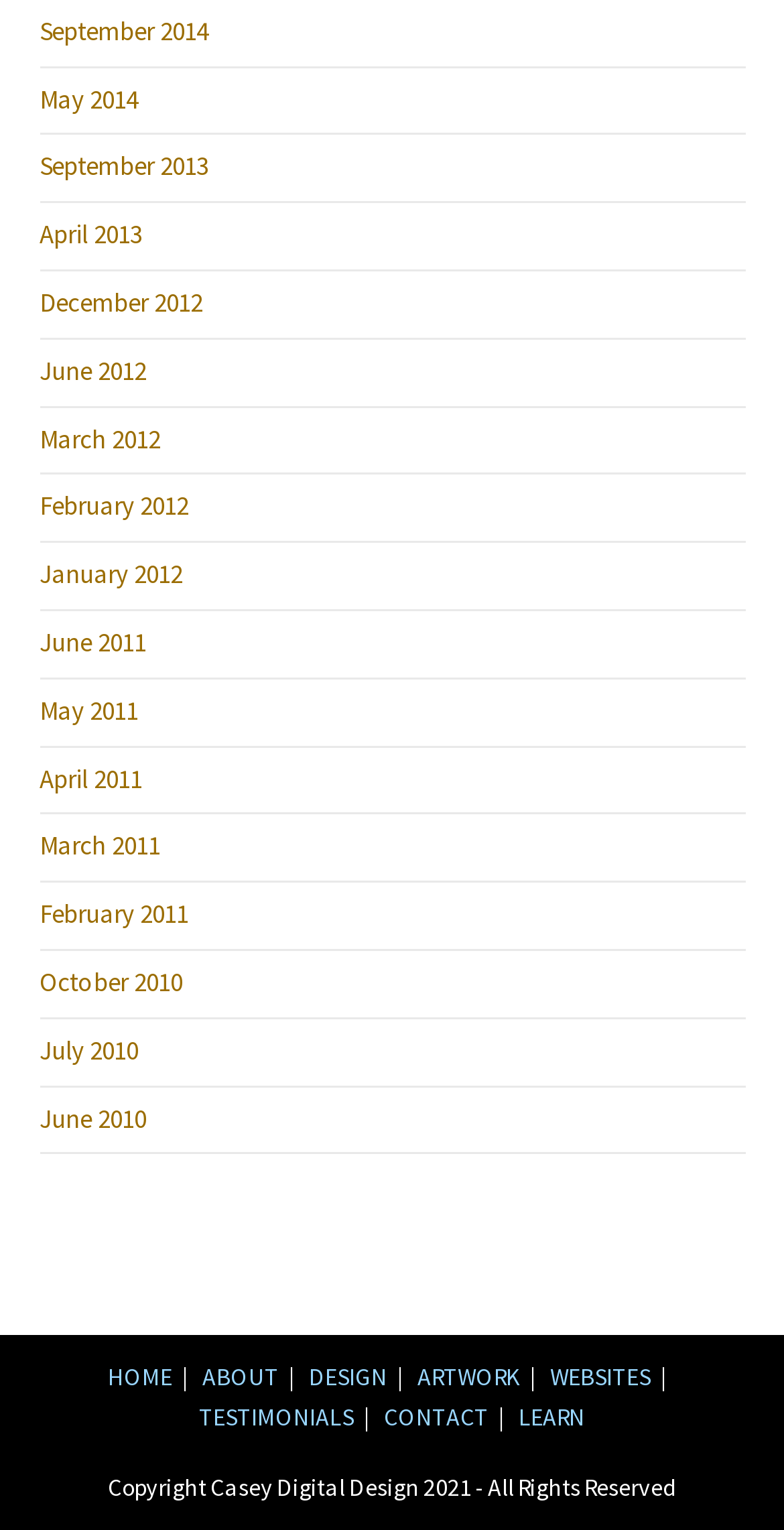Please indicate the bounding box coordinates for the clickable area to complete the following task: "visit HOME page". The coordinates should be specified as four float numbers between 0 and 1, i.e., [left, top, right, bottom].

[0.137, 0.89, 0.219, 0.91]